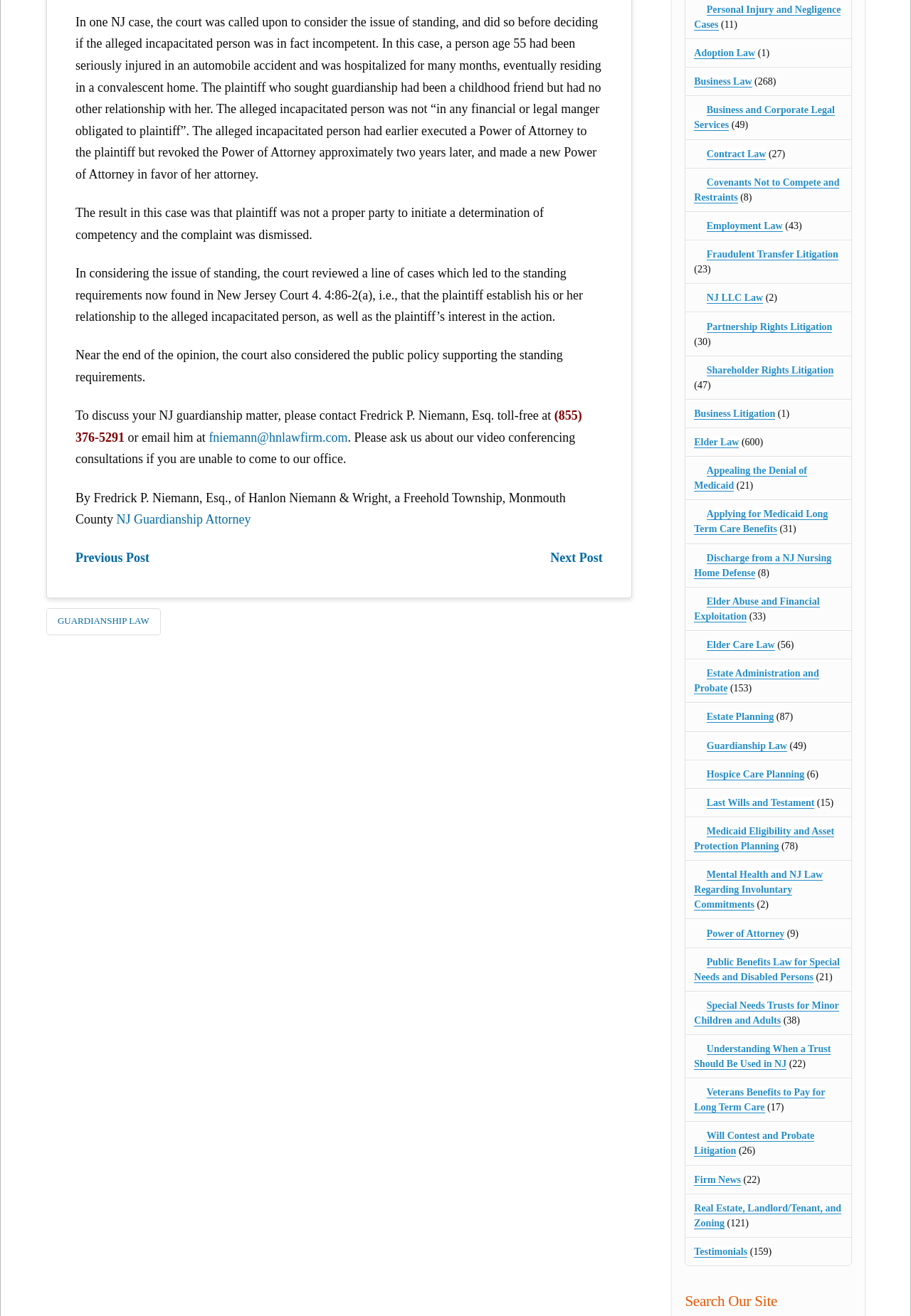From the screenshot, find the bounding box of the UI element matching this description: "Shareholder Rights Litigation". Supply the bounding box coordinates in the form [left, top, right, bottom], each a float between 0 and 1.

[0.776, 0.277, 0.915, 0.286]